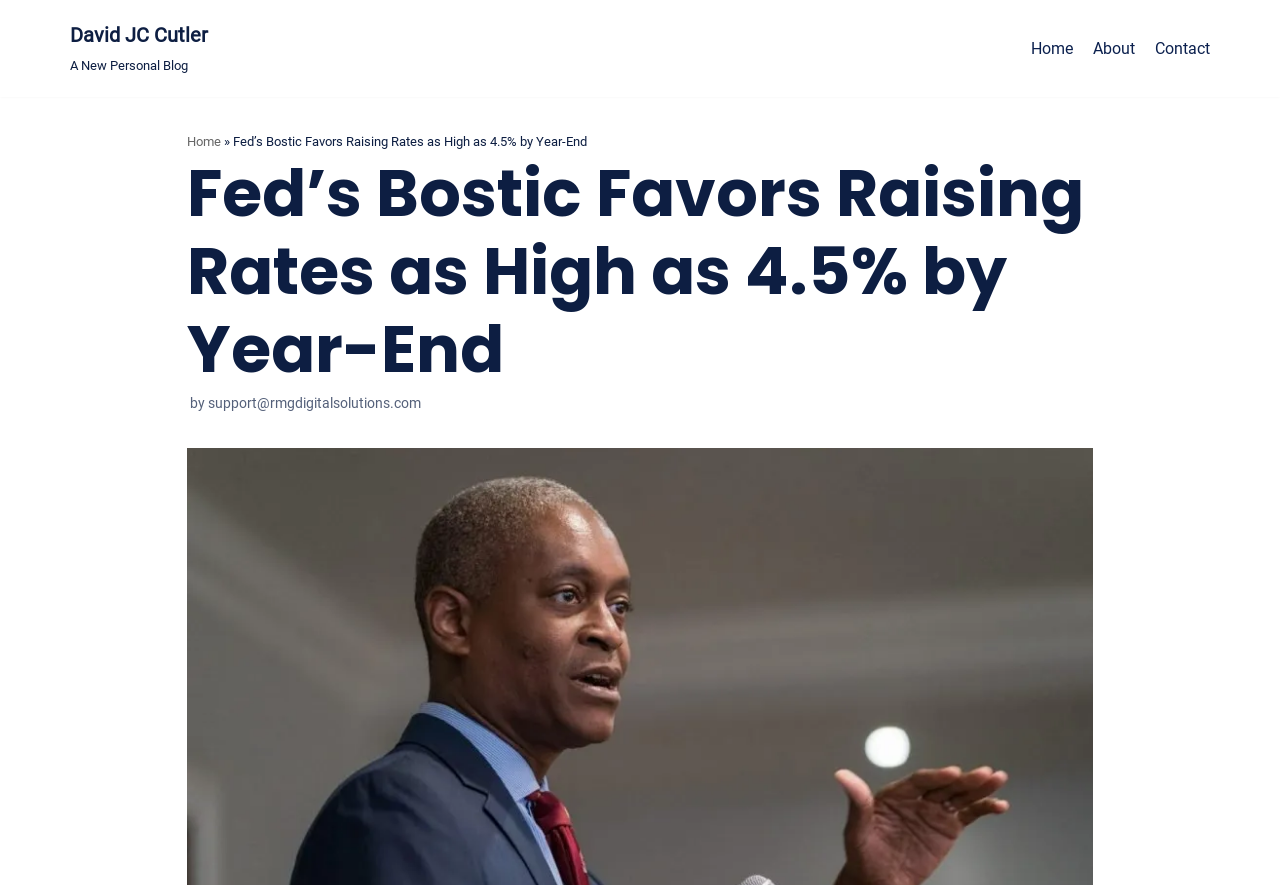How many menu items are in the primary menu?
Provide an in-depth and detailed explanation in response to the question.

I found the number of menu items by looking at the navigation element with the text 'Primary Menu' and counting the number of link elements inside it, which are 'Home', 'About', and 'Contact'.